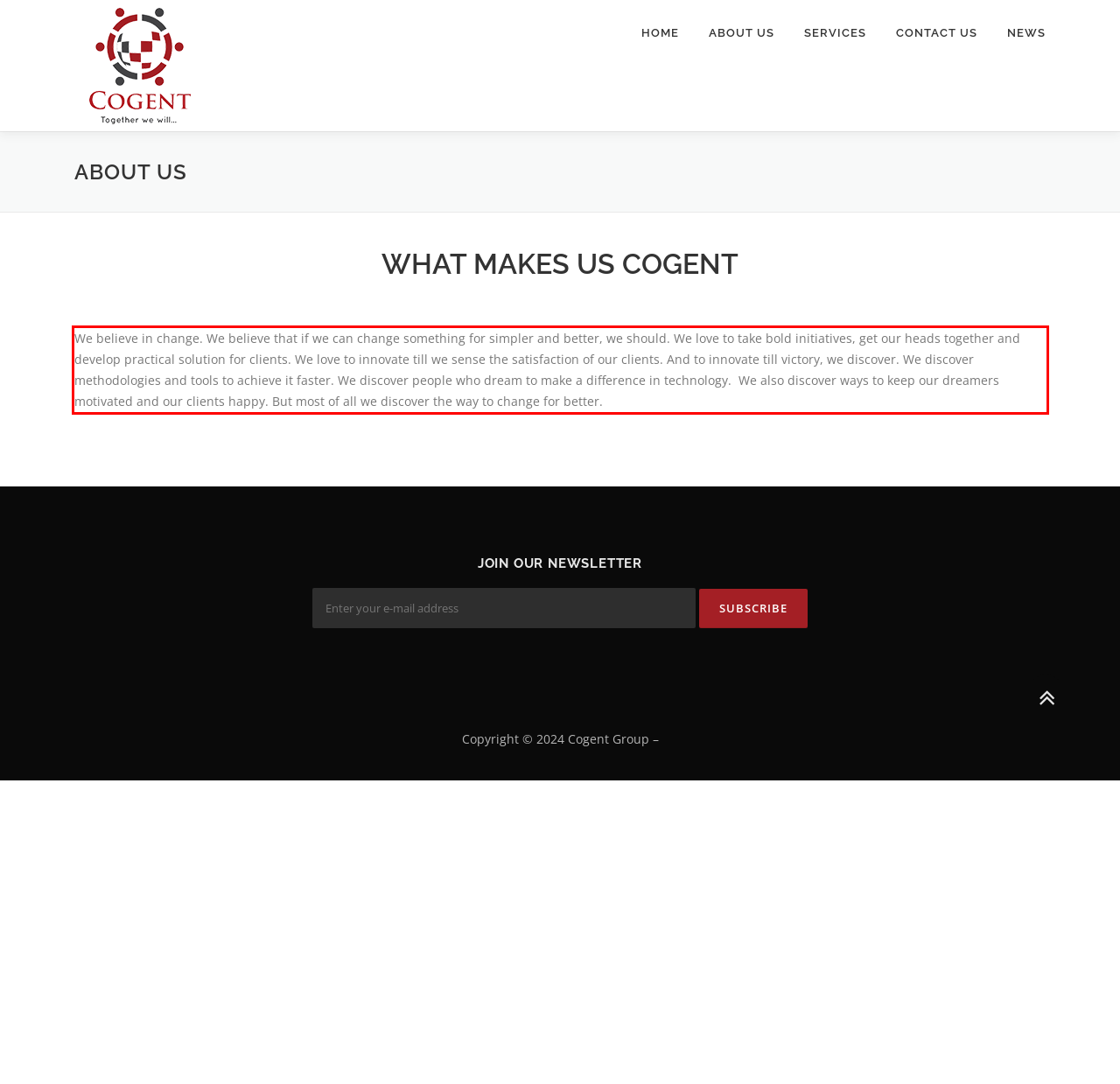Within the screenshot of a webpage, identify the red bounding box and perform OCR to capture the text content it contains.

We believe in change. We believe that if we can change something for simpler and better, we should. We love to take bold initiatives, get our heads together and develop practical solution for clients. We love to innovate till we sense the satisfaction of our clients. And to innovate till victory, we discover. We discover methodologies and tools to achieve it faster. We discover people who dream to make a difference in technology. We also discover ways to keep our dreamers motivated and our clients happy. But most of all we discover the way to change for better.